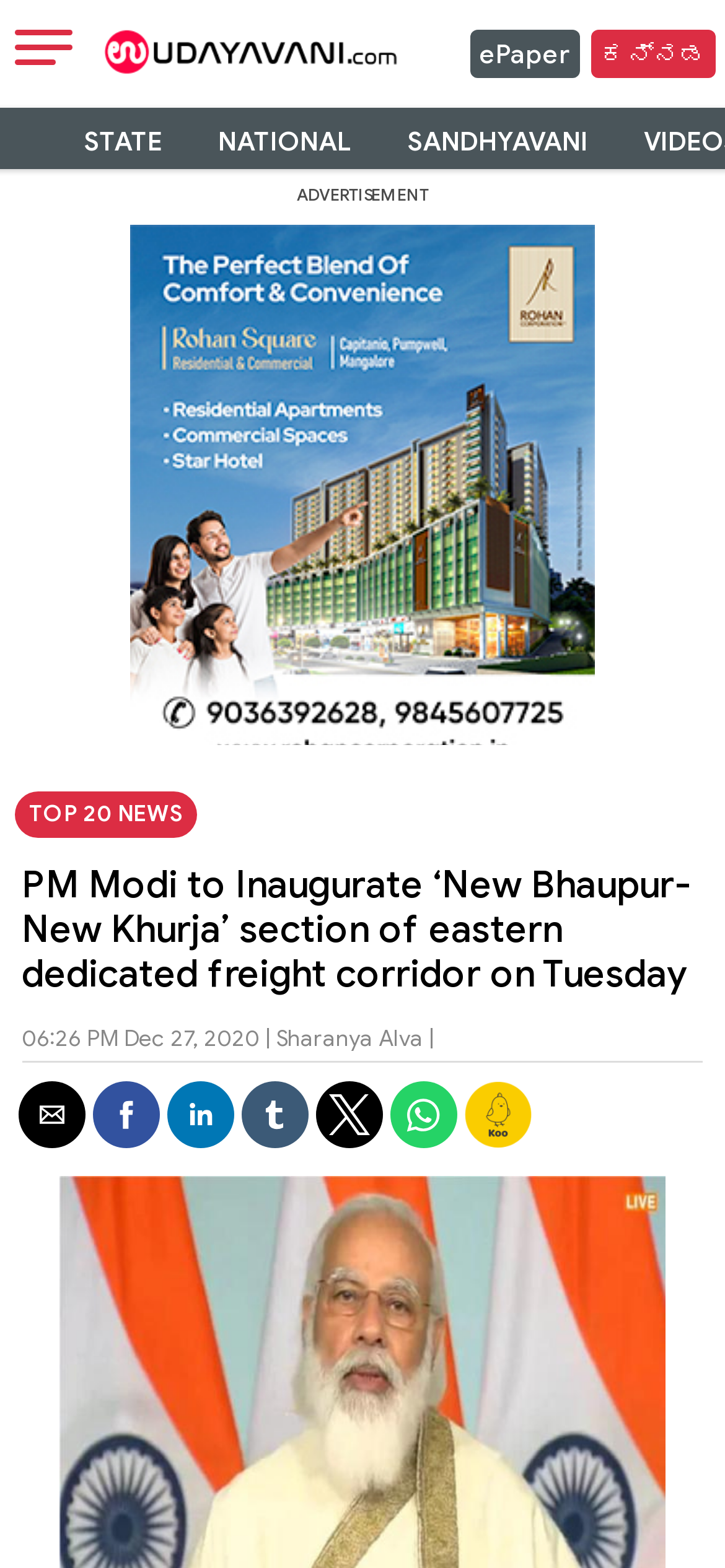Select the bounding box coordinates of the element I need to click to carry out the following instruction: "Visit the Kannada page".

[0.814, 0.019, 0.986, 0.05]